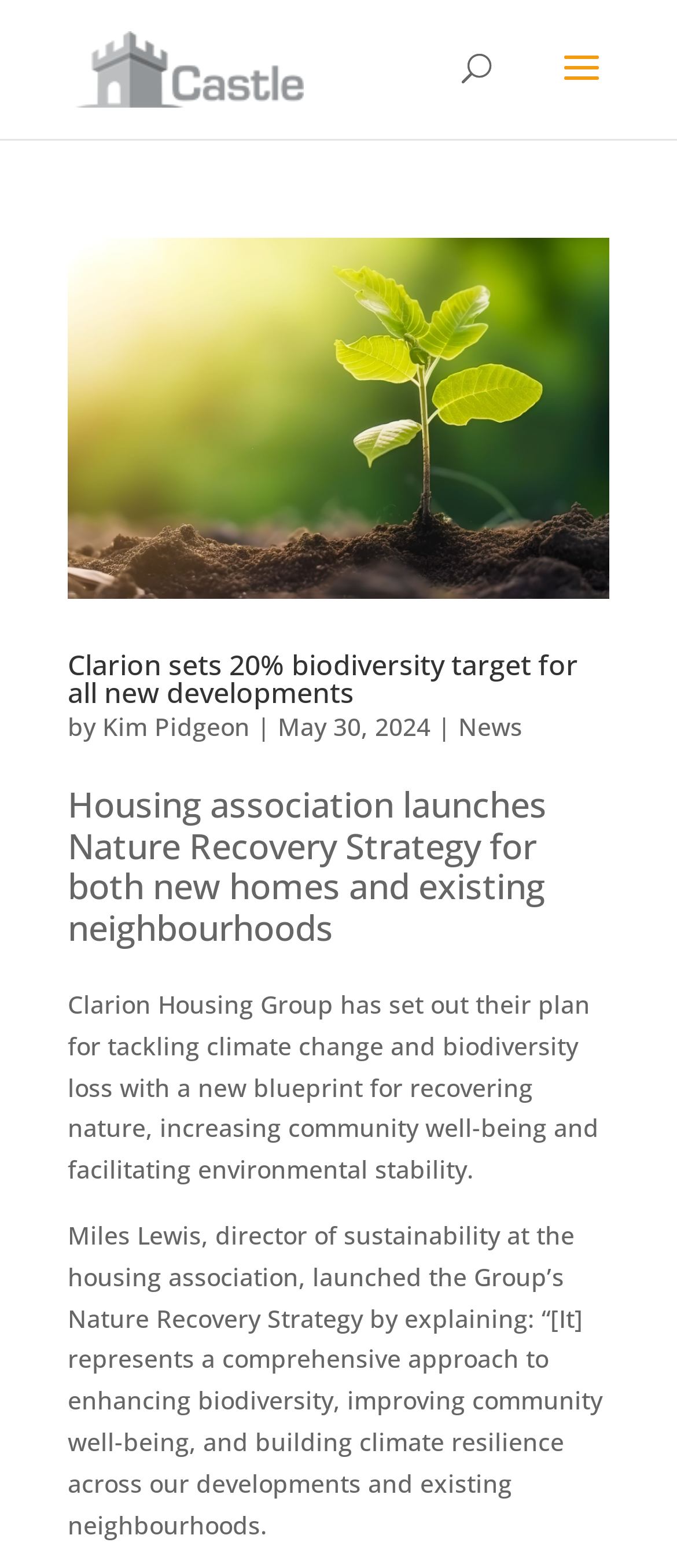Give the bounding box coordinates for the element described as: "News".

[0.677, 0.453, 0.772, 0.474]